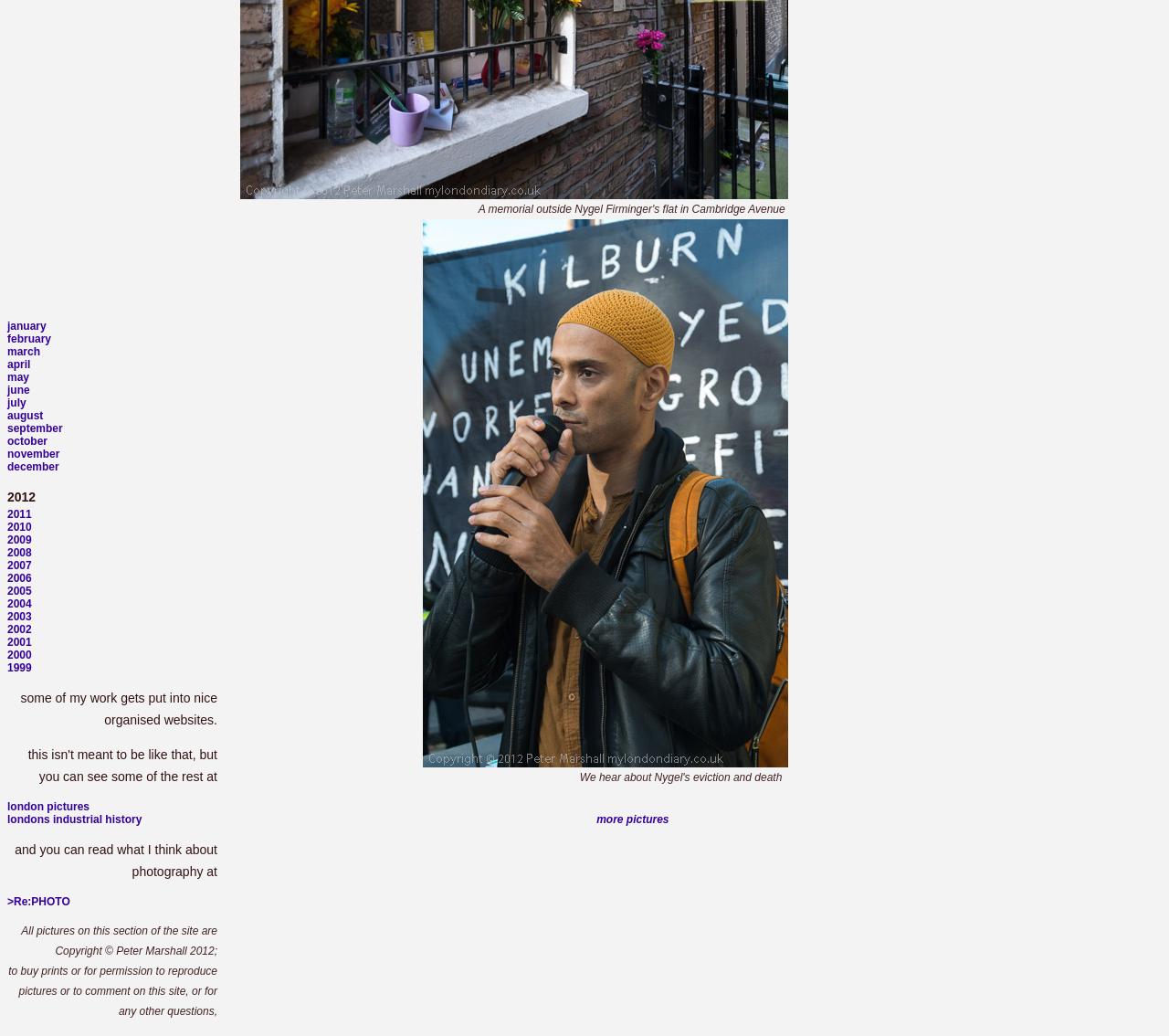Identify the bounding box coordinates of the clickable region required to complete the instruction: "click on the 'more pictures' link". The coordinates should be given as four float numbers within the range of 0 and 1, i.e., [left, top, right, bottom].

[0.51, 0.785, 0.572, 0.797]